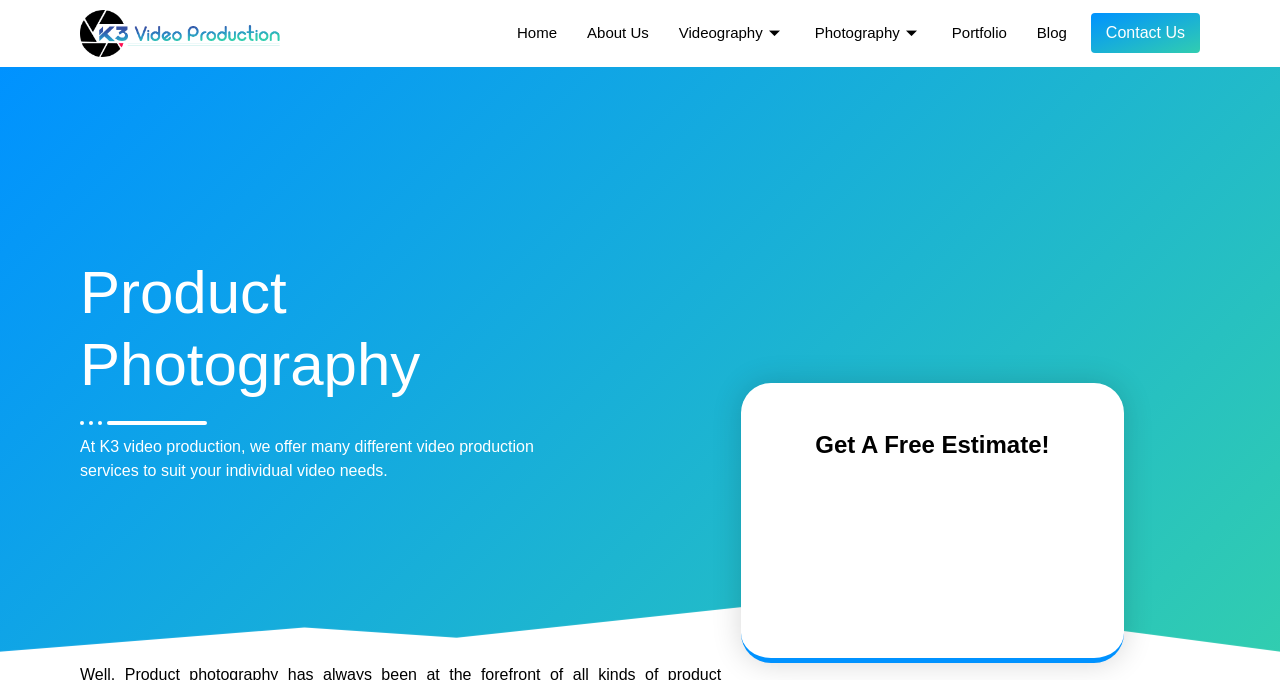How can users contact the company?
Provide an in-depth and detailed answer to the question.

There is a 'Contact Us' link located at the top right corner of the webpage, which allows users to contact the company.